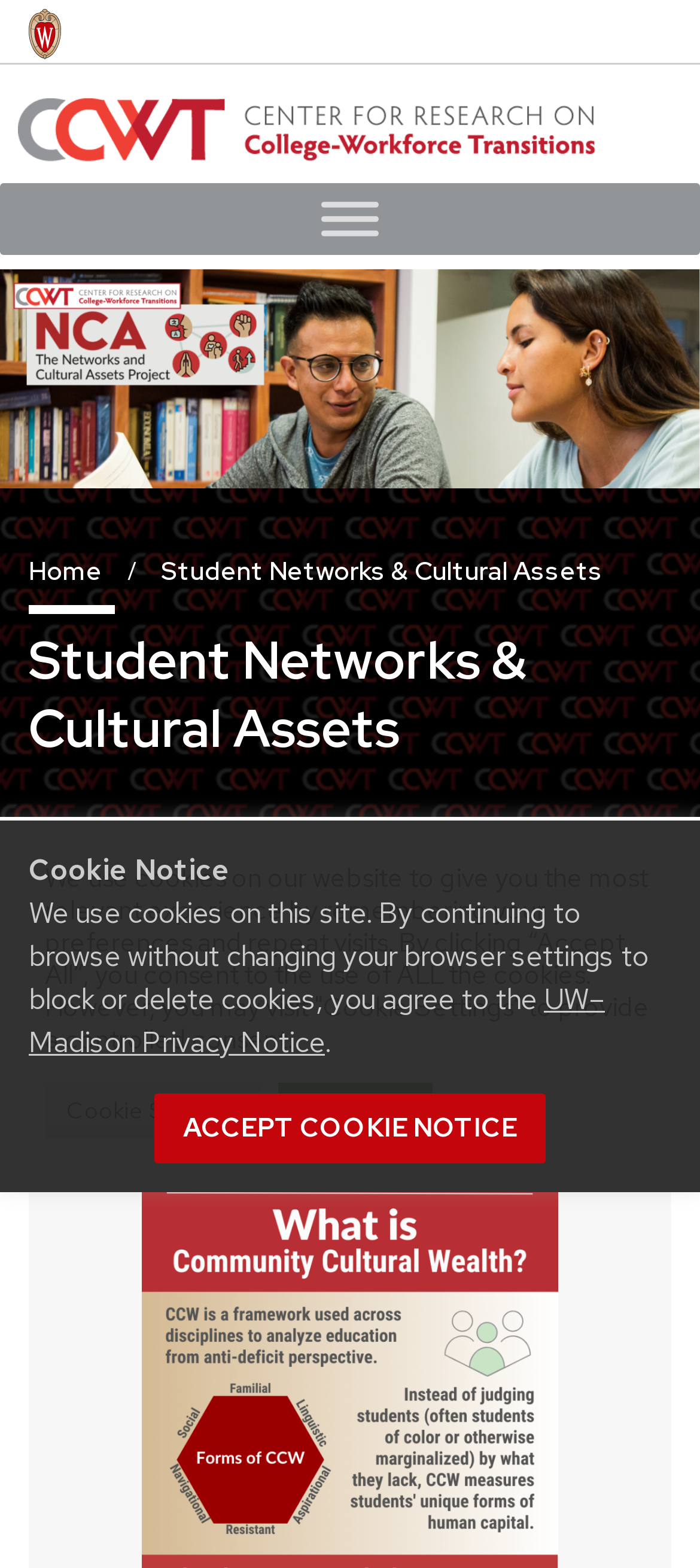Could you indicate the bounding box coordinates of the region to click in order to complete this instruction: "Go to the Home page".

[0.041, 0.348, 0.146, 0.381]